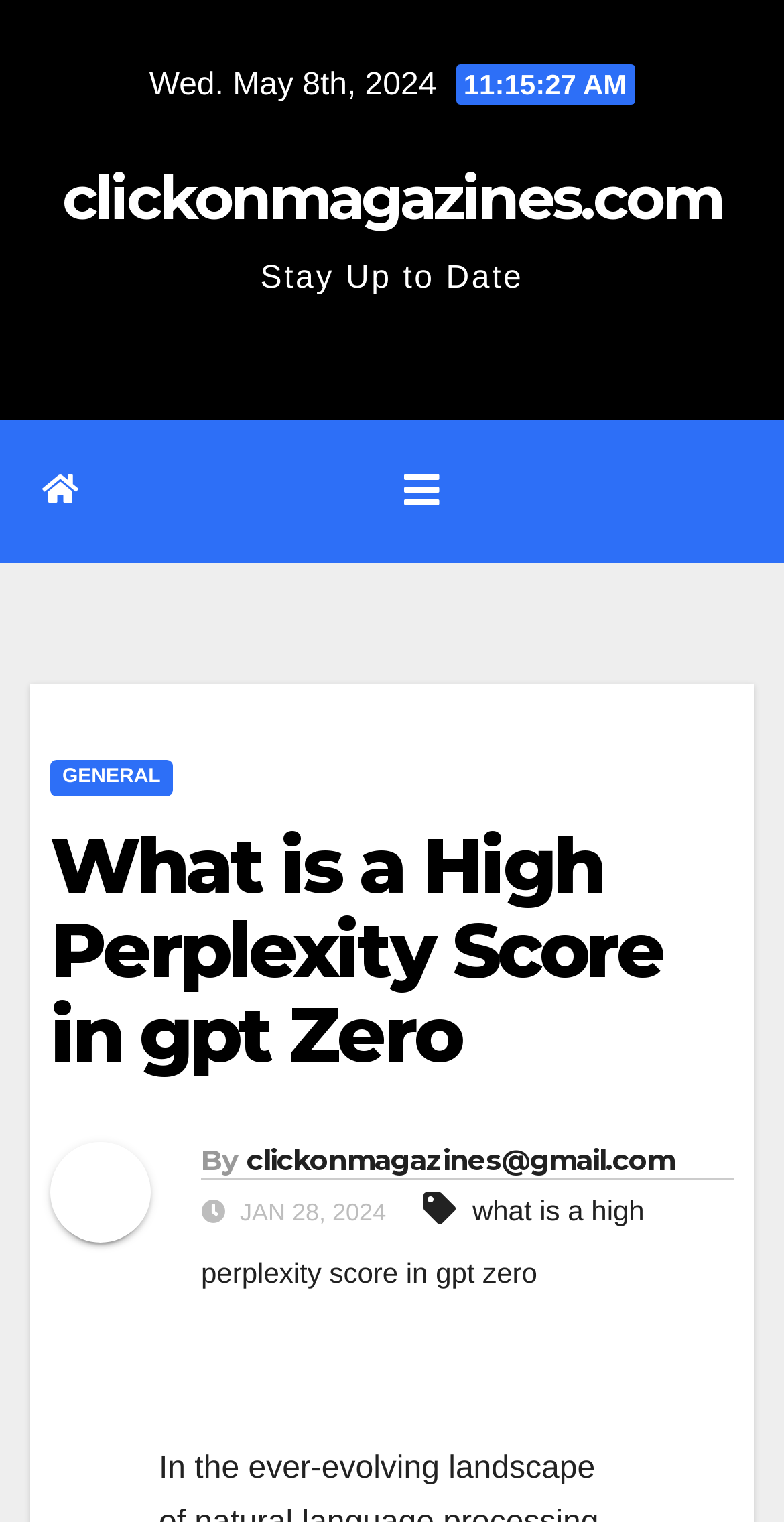Give a full account of the webpage's elements and their arrangement.

The webpage appears to be an article or blog post discussing the topic of high perplexity scores in GPT-Zero, a natural language processing model. 

At the top-left corner, there is a date "Wed. May 8th, 2024" displayed. Next to it, on the top-right corner, is the website's title "clickonmagazines.com" which is also a clickable link. Below the website title, there is a text "Stay Up to Date" positioned roughly in the middle of the top section.

On the top-left side, there is a navigation icon represented by a Unicode character "\uf015". Adjacent to it is a "Toggle navigation" button. When expanded, this button reveals a menu with a "GENERAL" link.

The main content of the webpage is headed by the title "What is a High Perplexity Score in gpt Zero", which is positioned roughly in the middle of the page. Below the title, there is a permalink to the article. 

The article's author is credited as "clickonmagazines@gmail.com", and the publication date is "JAN 28, 2024". There is also a link to the article's title "what is a high perplexity score in gpt zero" positioned below the author's credit.